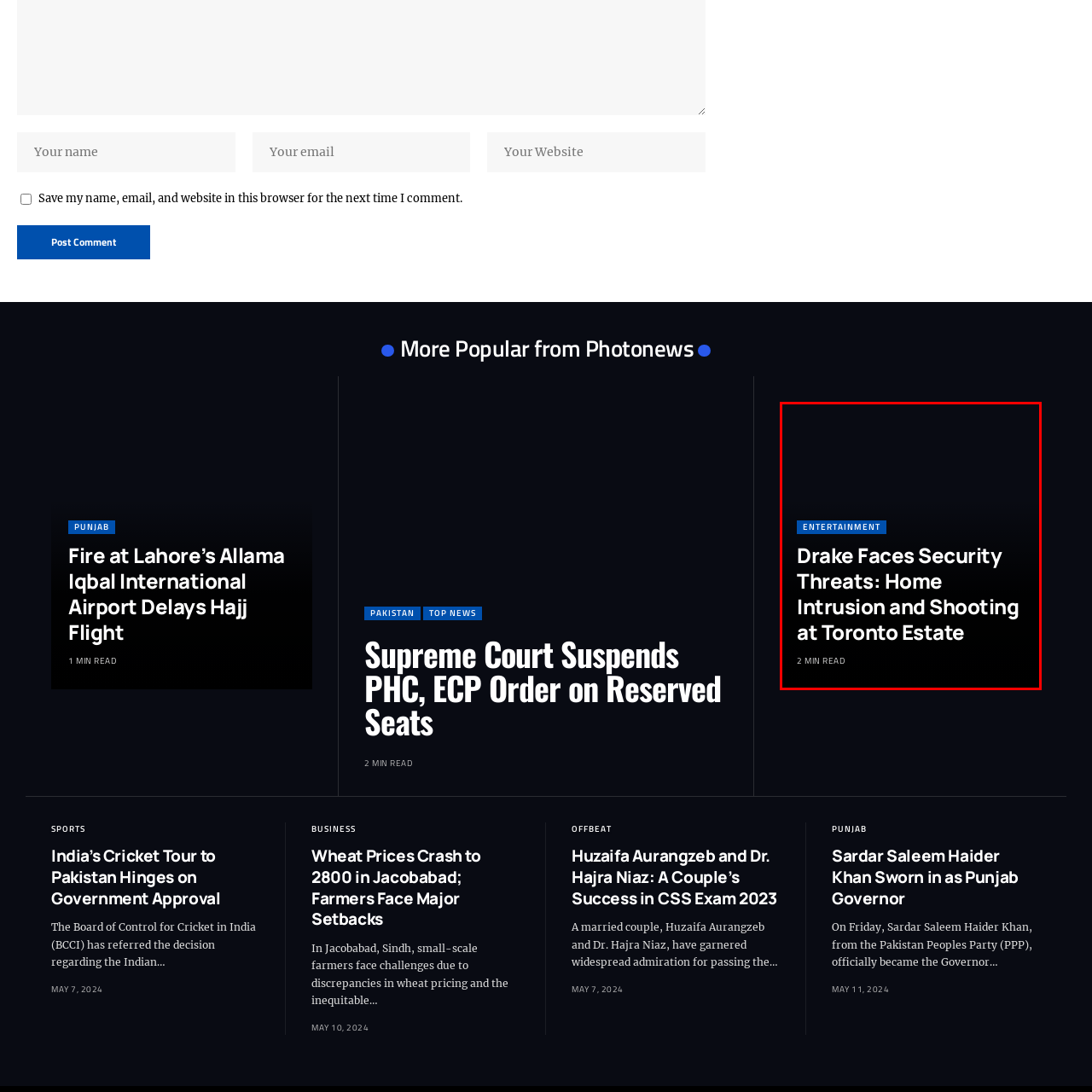Please analyze the elements within the red highlighted area in the image and provide a comprehensive answer to the following question: What type of news does the article report on?

The article's headline and content suggest that it reports on celebrity news, specifically focusing on a security issue involving the renowned artist Drake, which is a topic of interest for readers who follow celebrity news and updates.